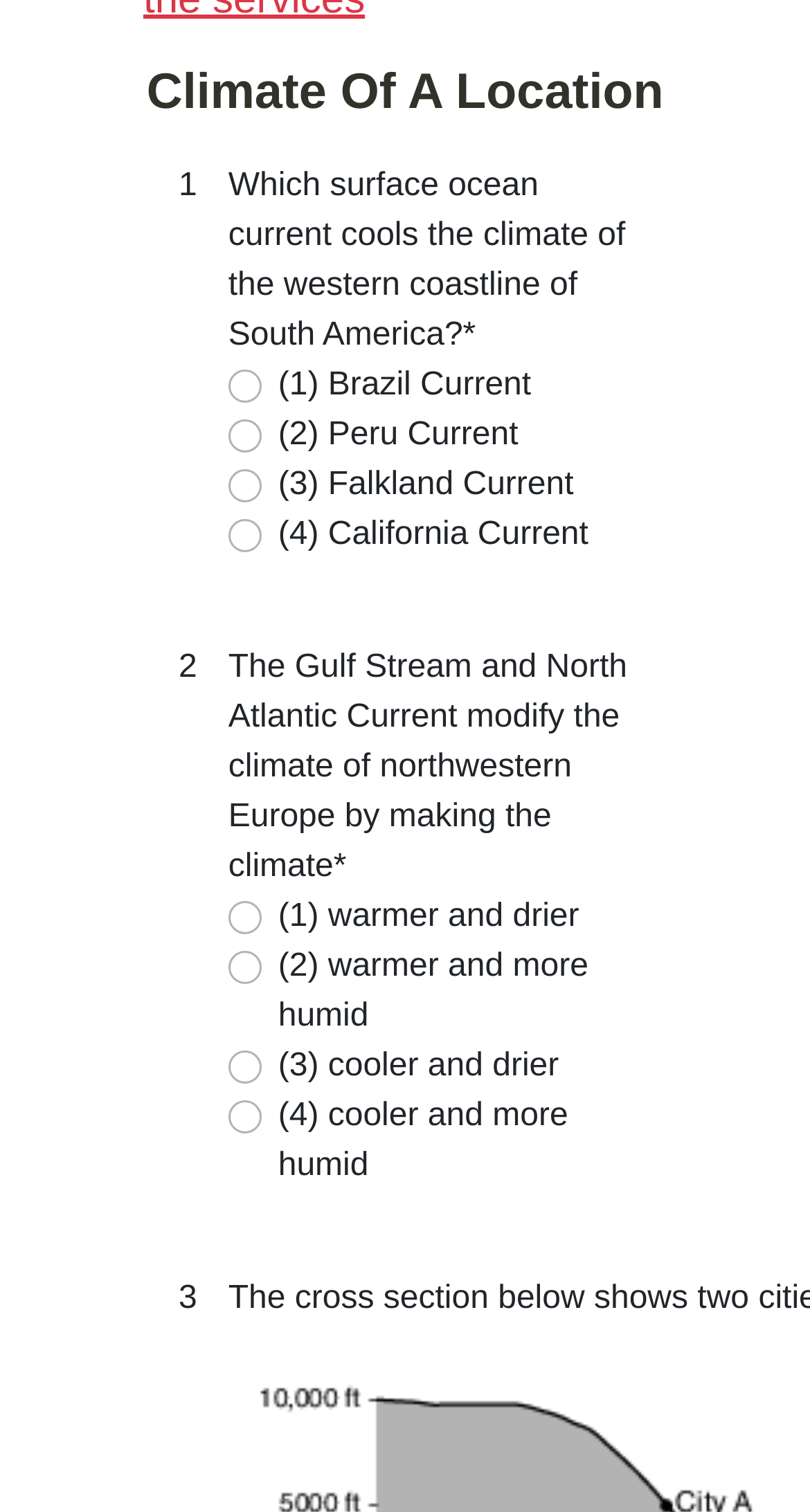How many radio buttons are there in the question about the surface ocean current?
Answer the question with a single word or phrase by looking at the picture.

3